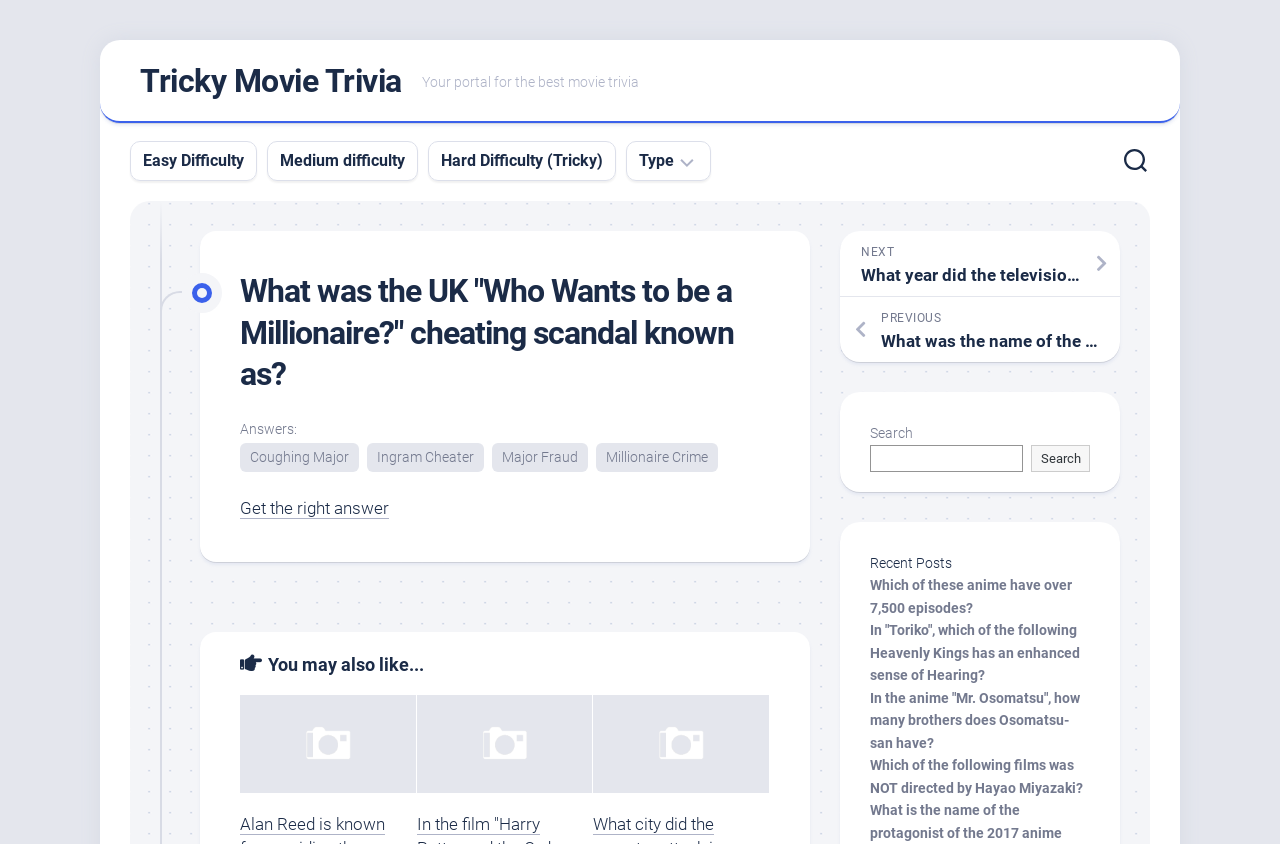Using the element description provided, determine the bounding box coordinates in the format (top-left x, top-left y, bottom-right x, bottom-right y). Ensure that all values are floating point numbers between 0 and 1. Element description: Current Page Parent TV

[0.489, 0.299, 0.52, 0.339]